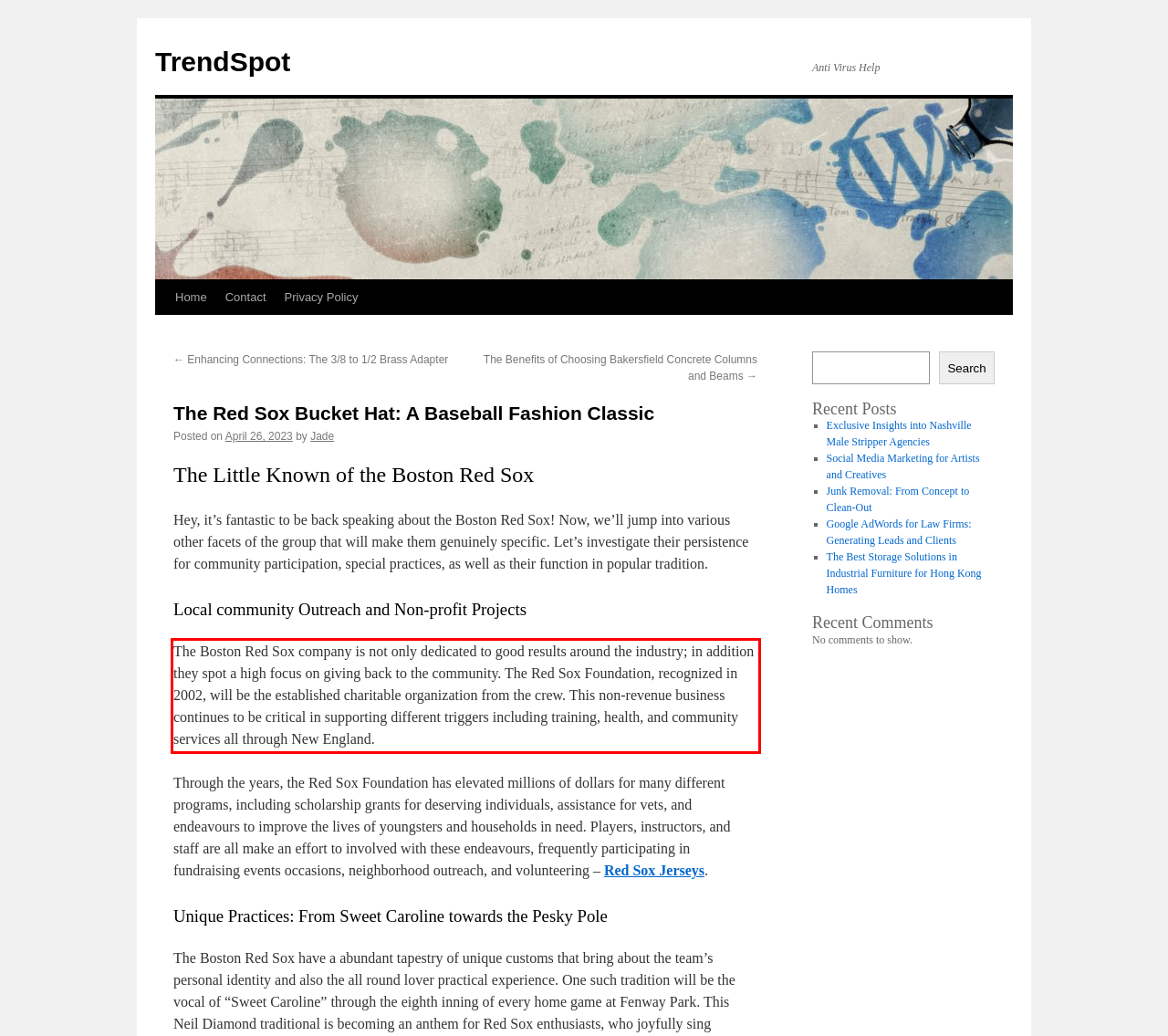Given a screenshot of a webpage, identify the red bounding box and perform OCR to recognize the text within that box.

The Boston Red Sox company is not only dedicated to good results around the industry; in addition they spot a high focus on giving back to the community. The Red Sox Foundation, recognized in 2002, will be the established charitable organization from the crew. This non-revenue business continues to be critical in supporting different triggers including training, health, and community services all through New England.